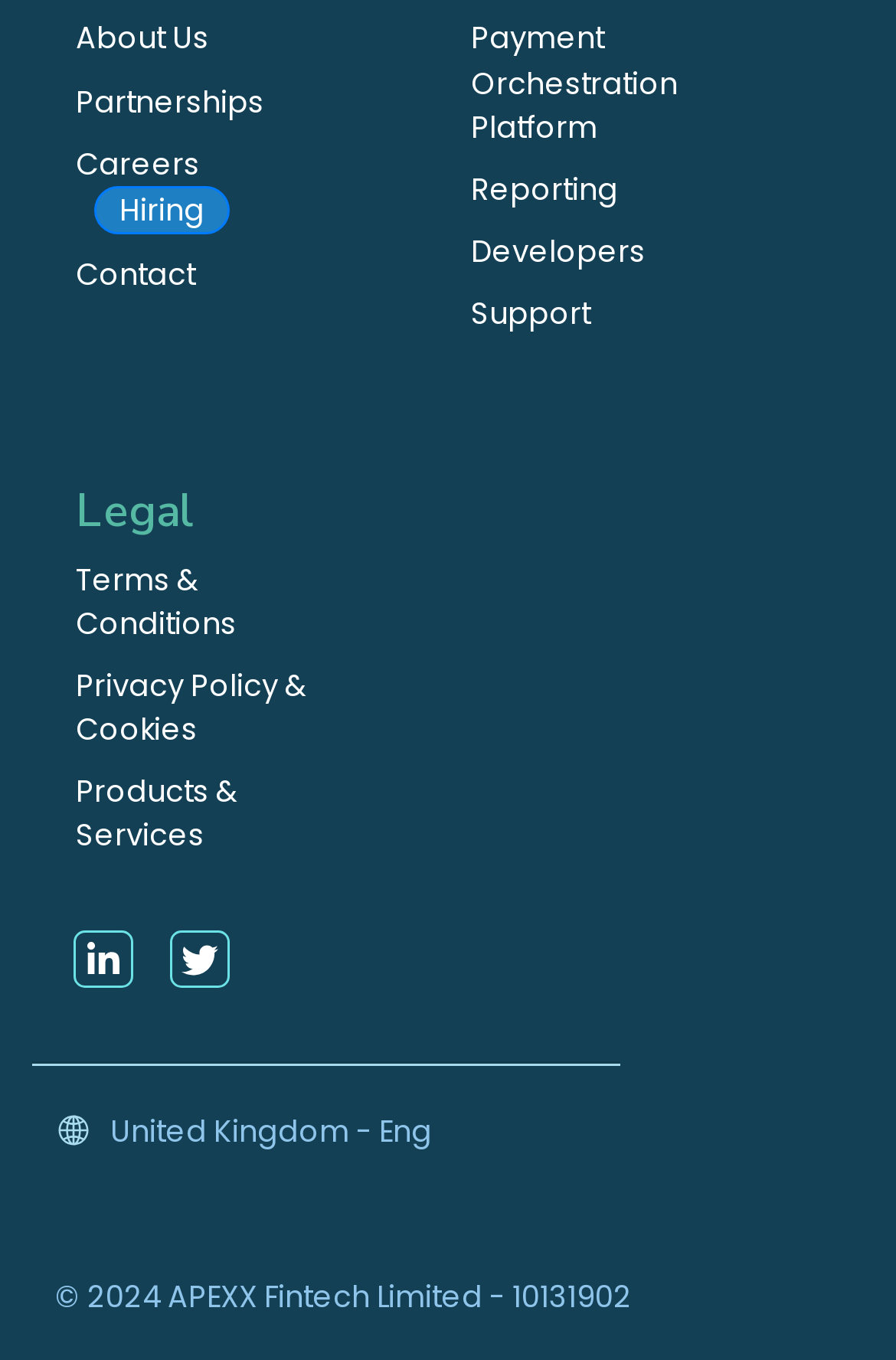Determine the coordinates of the bounding box that should be clicked to complete the instruction: "Click on Support". The coordinates should be represented by four float numbers between 0 and 1: [left, top, right, bottom].

[0.526, 0.215, 0.659, 0.248]